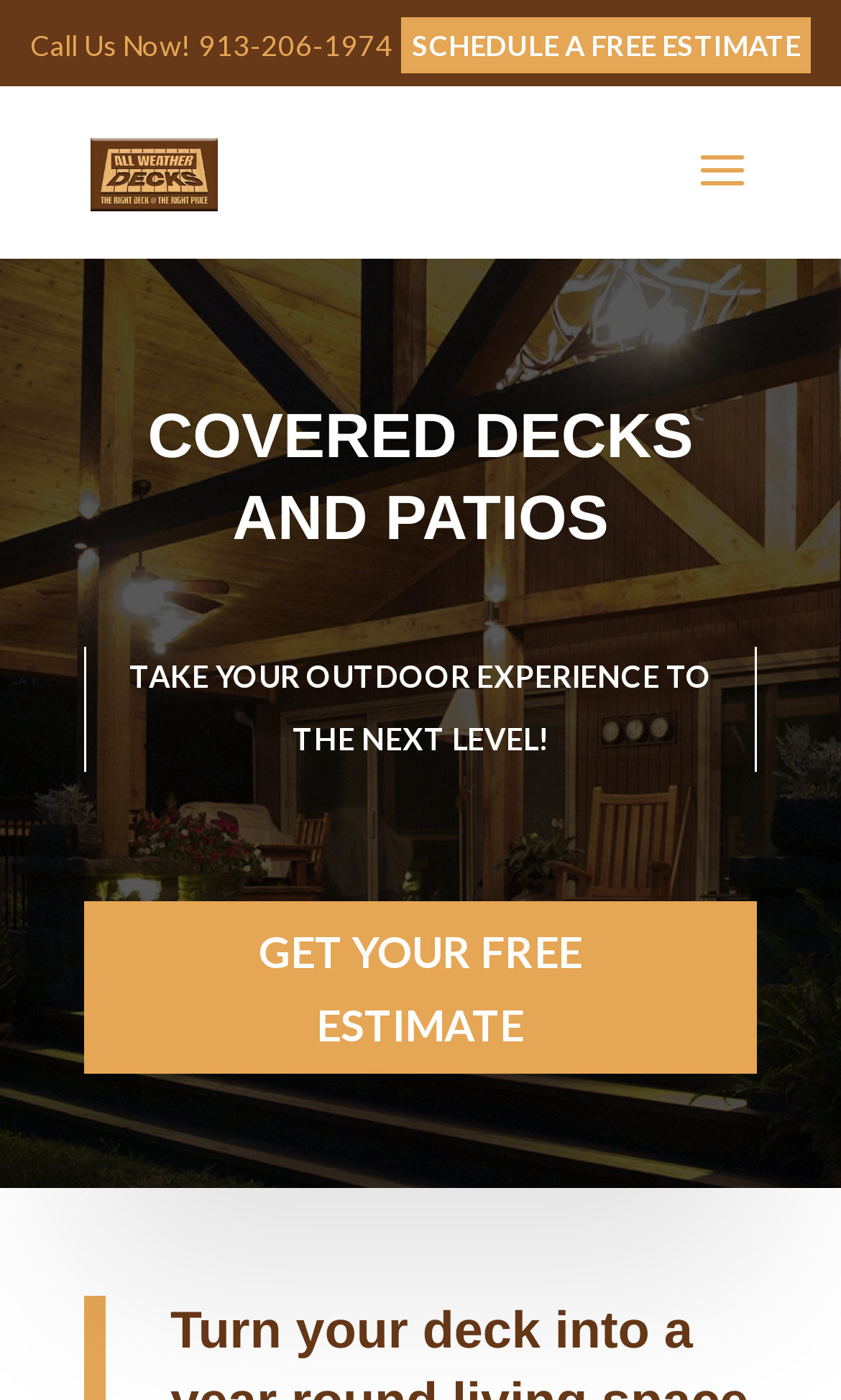Identify and provide the title of the webpage.

COVERED DECKS AND PATIOS